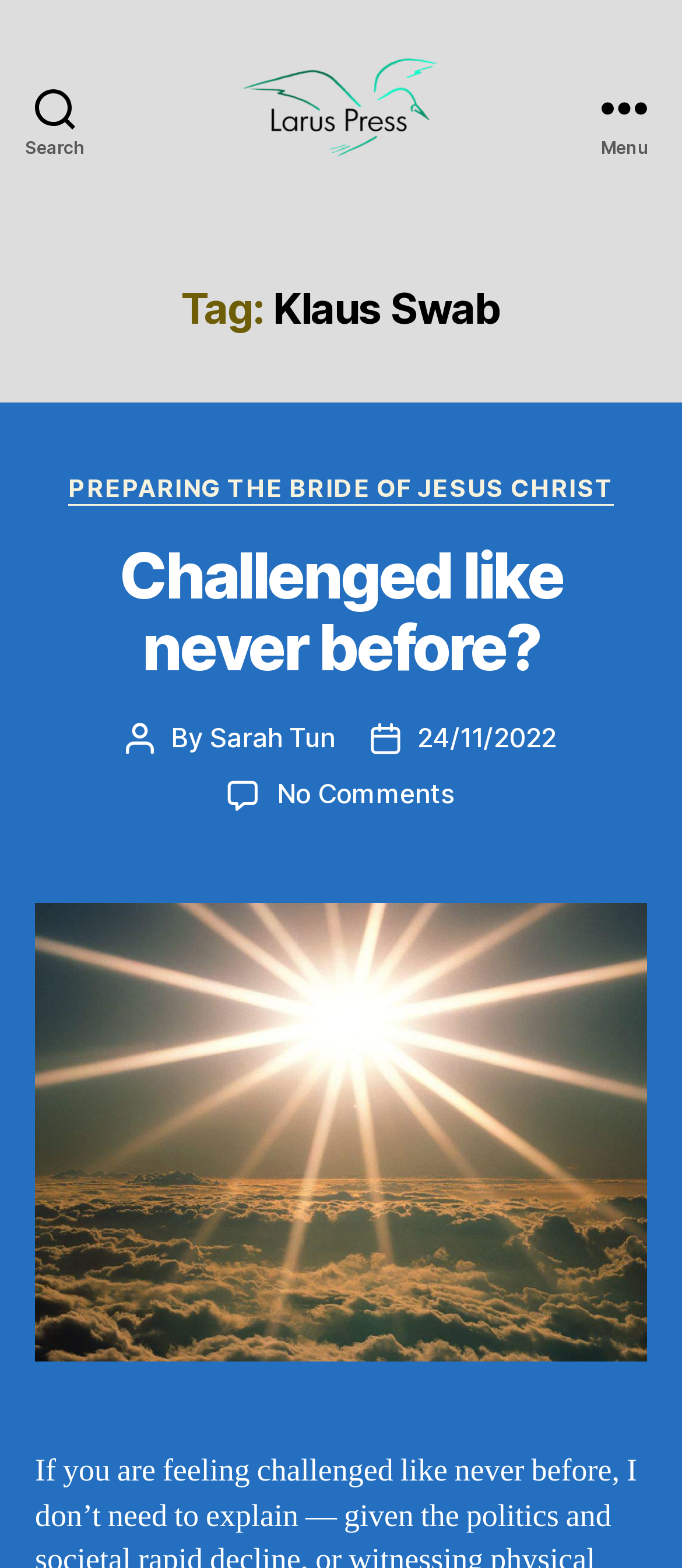Find and specify the bounding box coordinates that correspond to the clickable region for the instruction: "Visit Larus Press – Sarah Tun".

[0.355, 0.035, 0.645, 0.102]